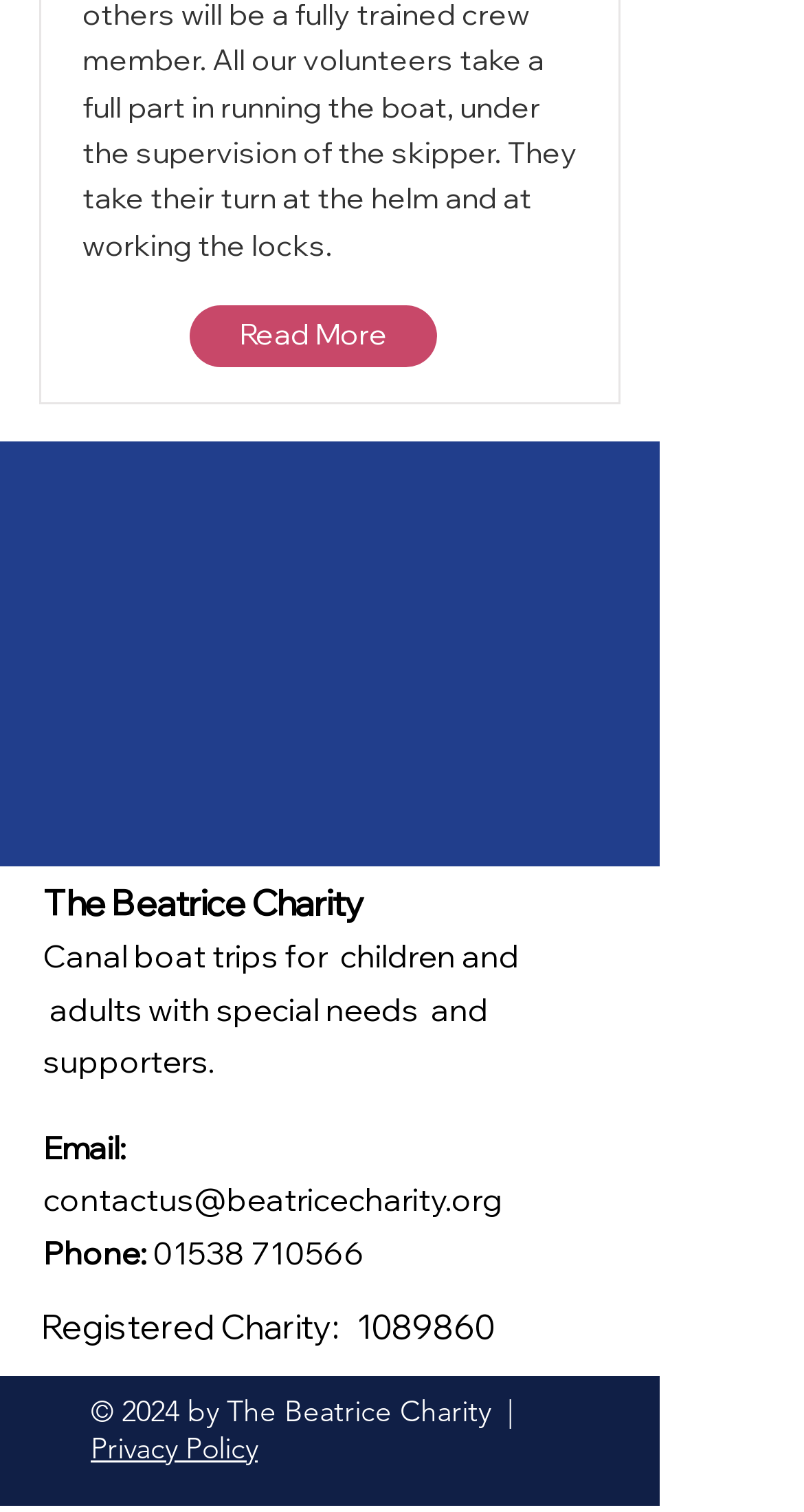What is the phone number of the charity?
Based on the image, provide your answer in one word or phrase.

01538 710566